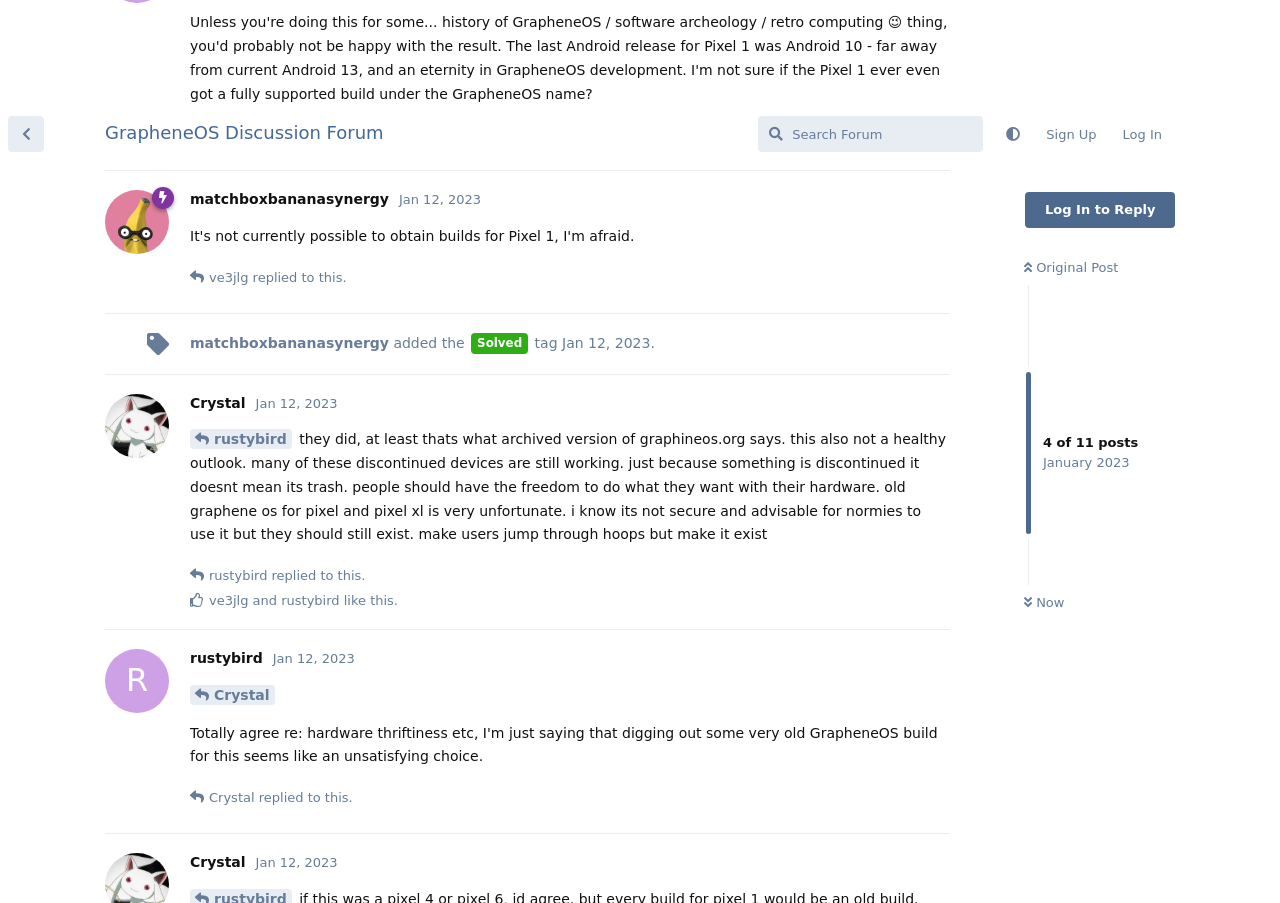Give the bounding box coordinates for the element described as: "Reply".

[0.694, 0.9, 0.742, 0.94]